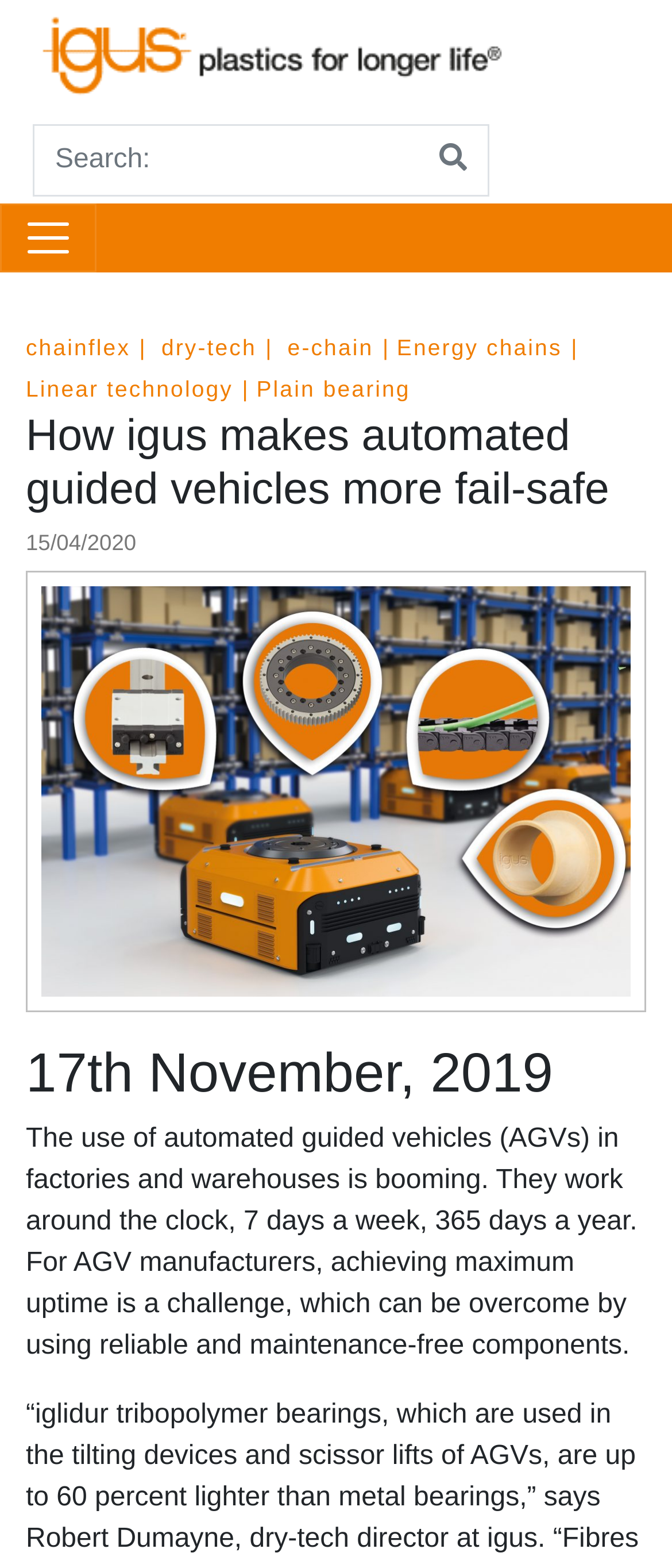What is the date of the article?
Please provide a comprehensive answer to the question based on the webpage screenshot.

I found the date of the article by reading the heading '15/04/2020' which is likely to be the publication date of the article.